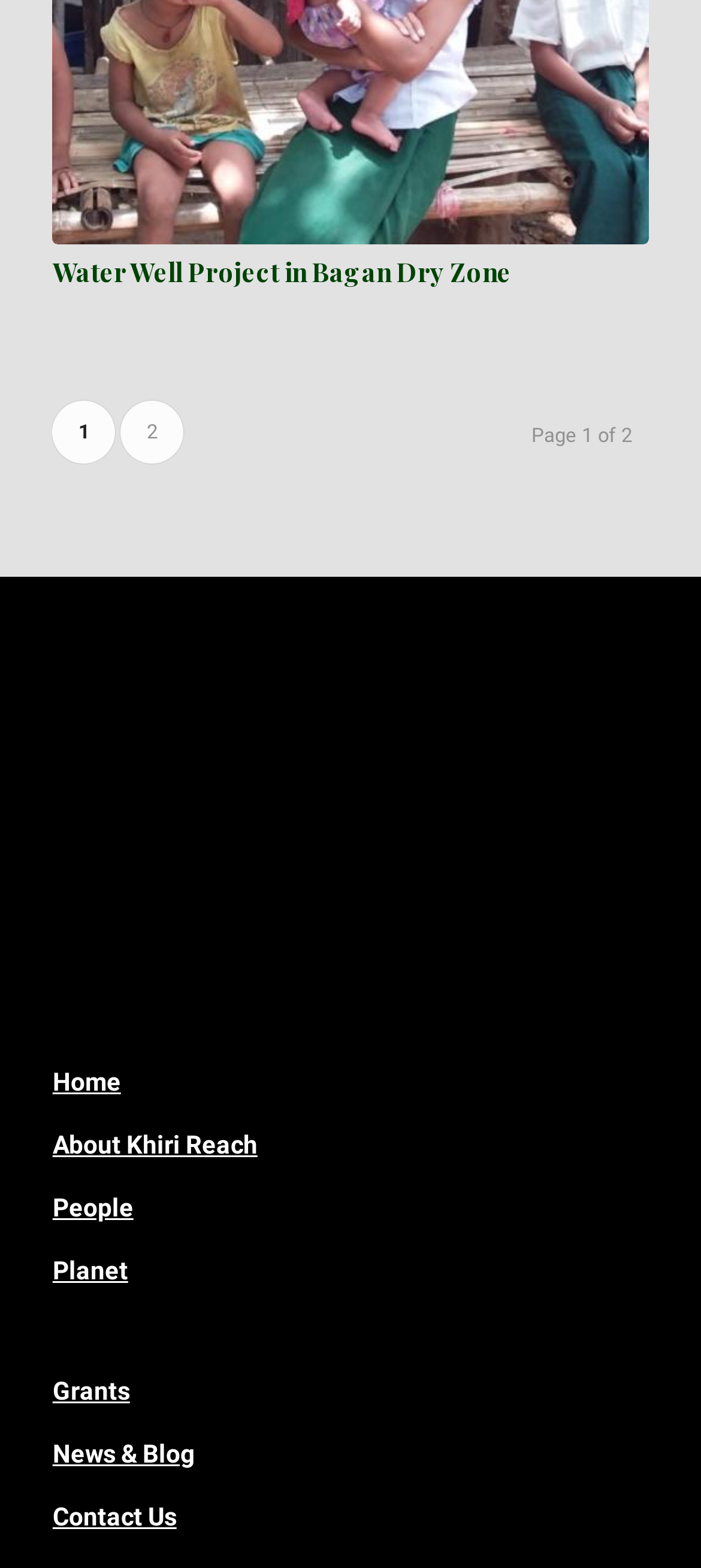Examine the screenshot and answer the question in as much detail as possible: Is there an image on the webpage?

The answer can be found by looking at the image element which is a child of a link element and has a bounding box coordinate of [0.115, 0.424, 0.885, 0.64].